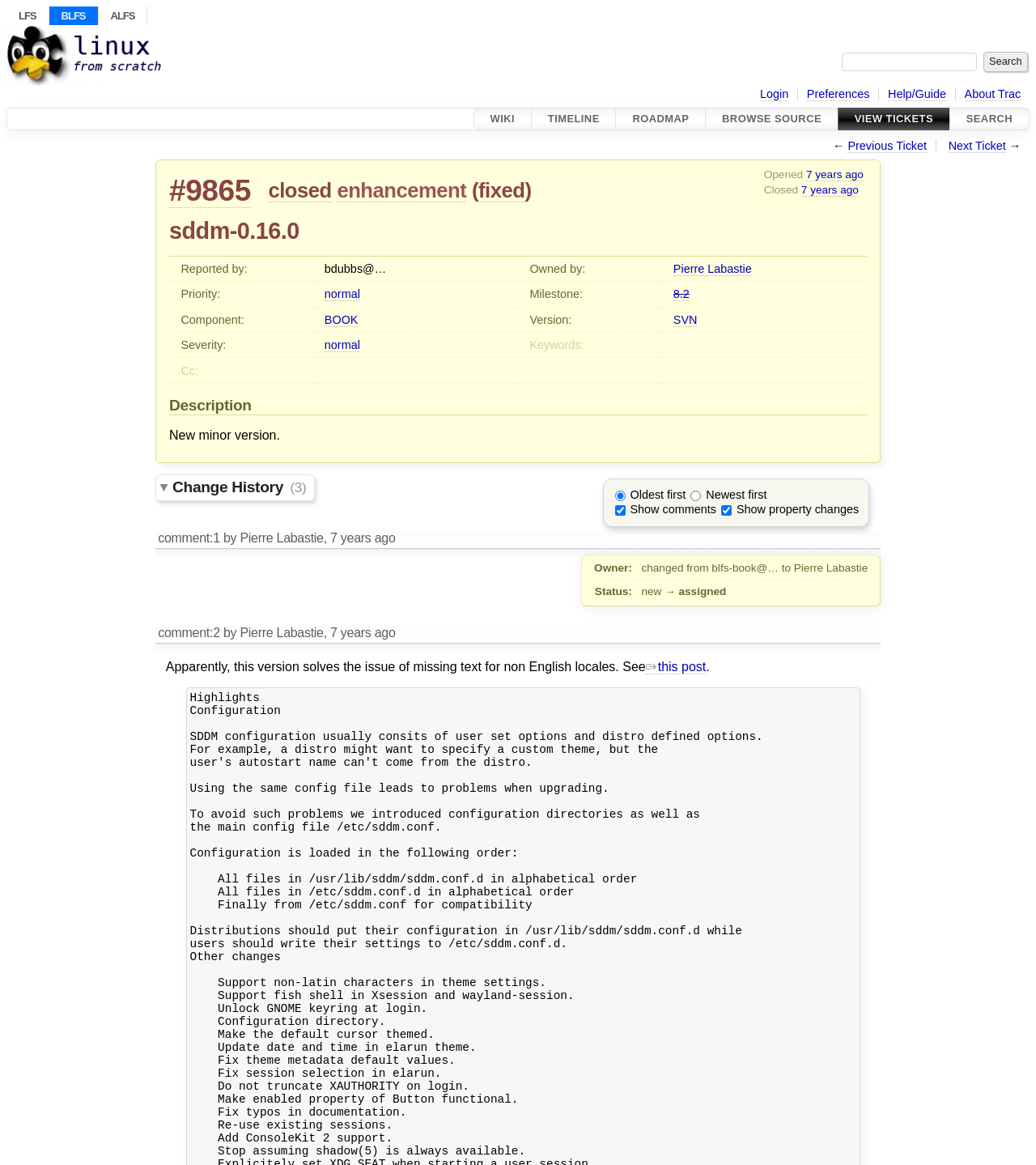What is the milestone of ticket #9865?
Kindly answer the question with as much detail as you can.

The milestone of ticket #9865 can be found in the table under the 'Milestone:' row header, which shows that the milestone is 8.2.